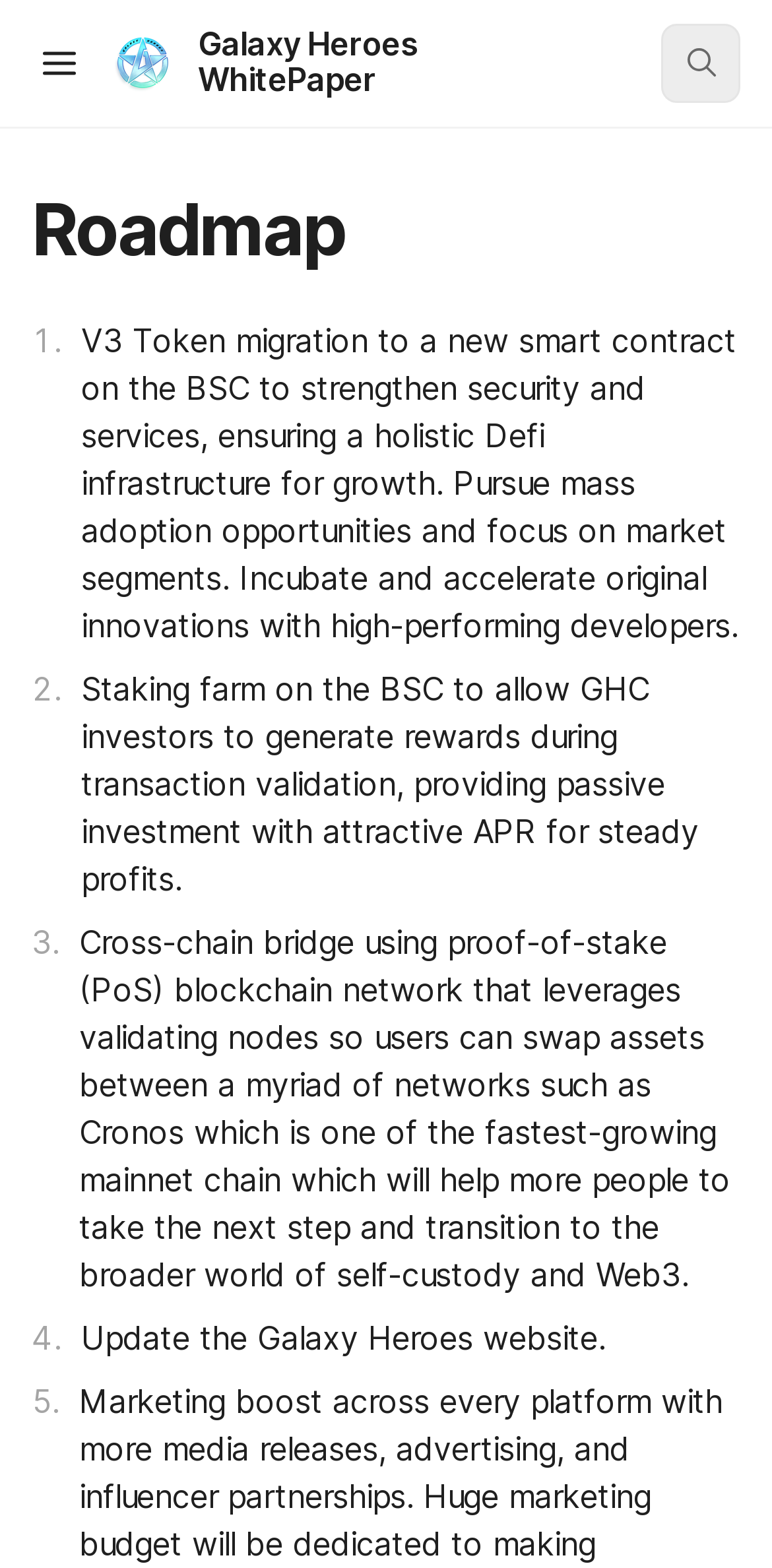Write an elaborate caption that captures the essence of the webpage.

The webpage is about the Galaxy Heroes WhitePaper roadmap. At the top left, there is a button to open the table of contents, accompanied by a small image. Next to it, on the top center, is the logo of Galaxy Heroes WhitePaper, which is an image with a caption "Logo". The logo is followed by a heading that reads "Galaxy Heroes WhitePaper". 

On the top right, there is a search button with a small image. Below the top section, there is a header that spans the entire width of the page, with a heading that reads "Roadmap". 

The main content of the webpage is divided into four sections. The first section describes the V3 Token migration to a new smart contract on the BSC, aiming to strengthen security and services. The second section explains the staking farm on the BSC, allowing GHC investors to generate rewards during transaction validation. 

The third section details the cross-chain bridge using proof-of-stake (PoS) blockchain network, enabling users to swap assets between different networks. The fourth and final section mentions updating the Galaxy Heroes website. These sections are arranged vertically, with each section below the previous one.